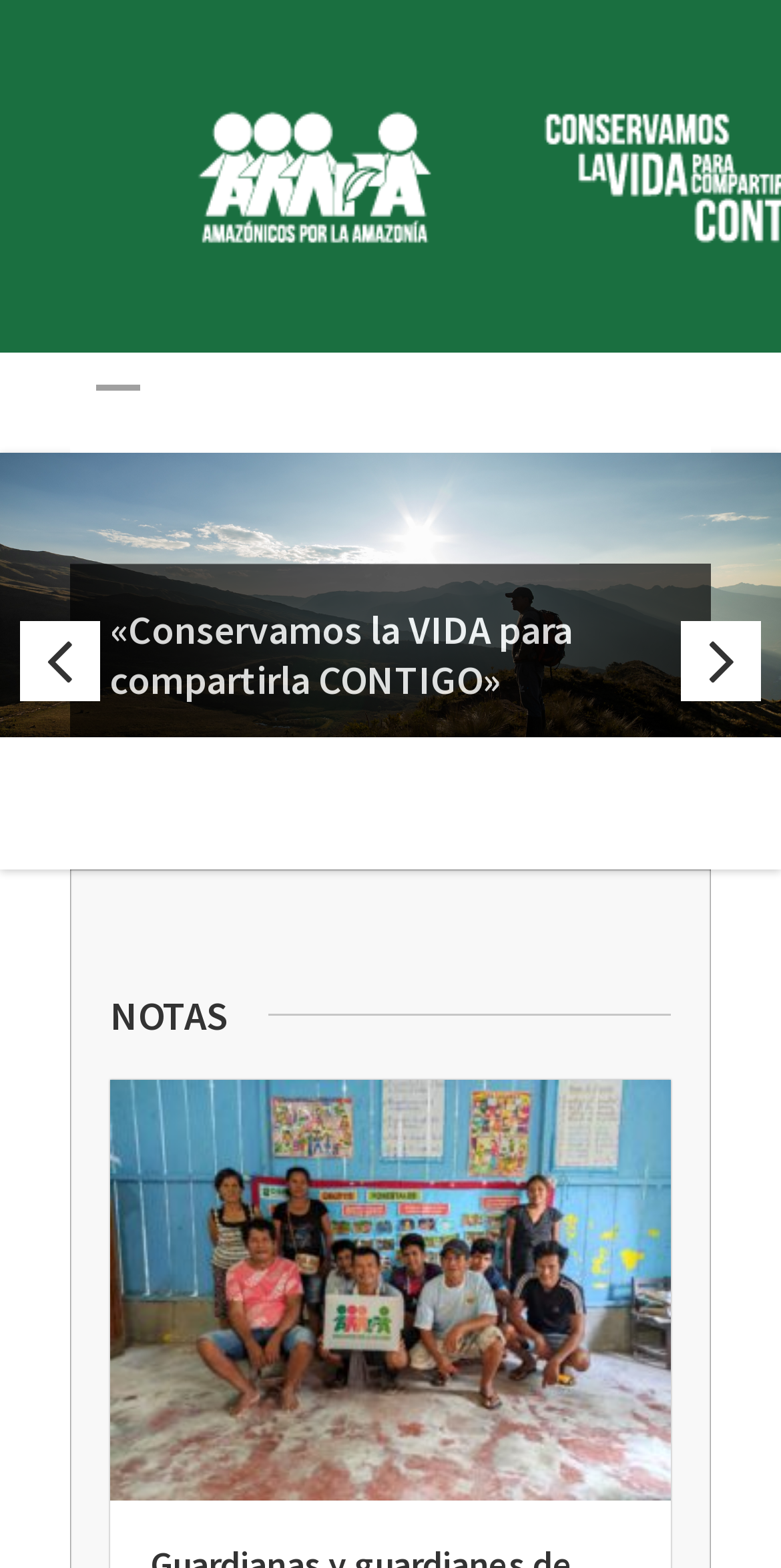Using a single word or phrase, answer the following question: 
How many links are on the webpage?

17